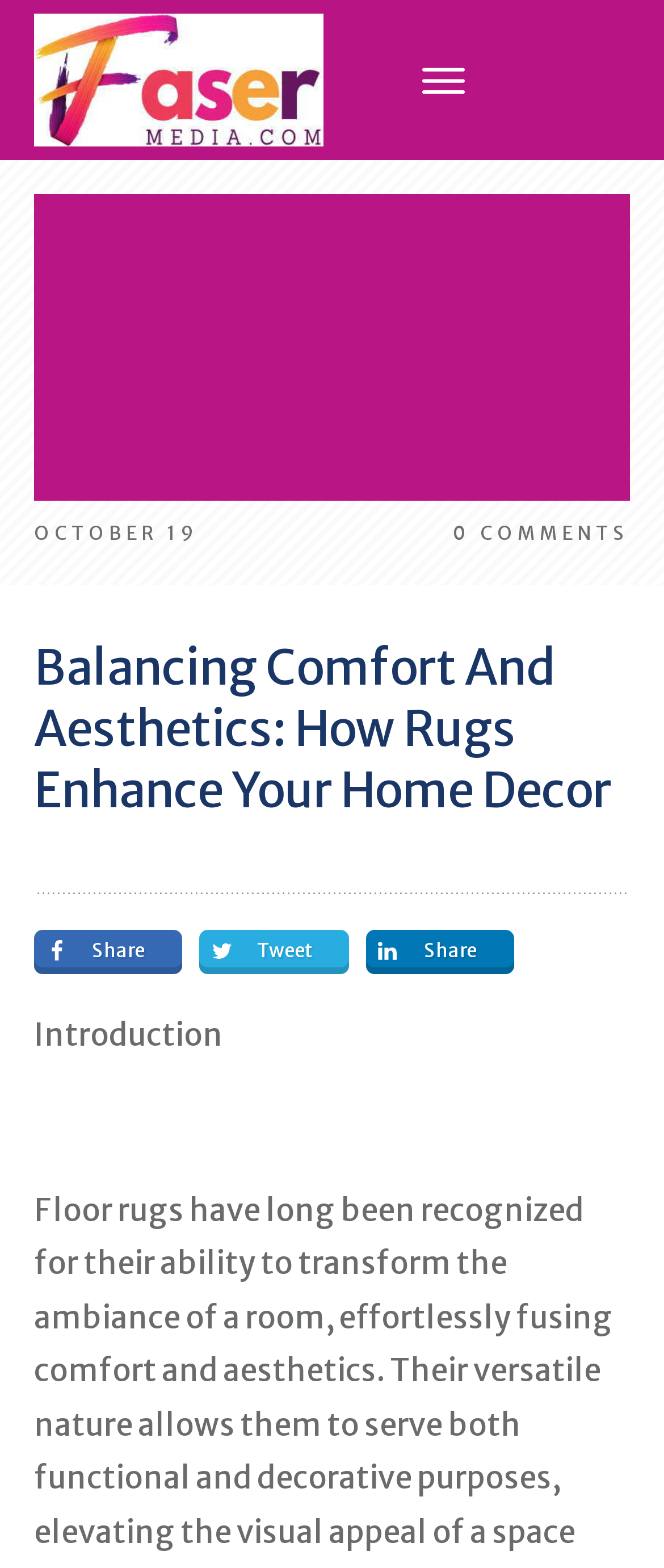What is the purpose of the rugs according to the article?
Please provide a detailed and comprehensive answer to the question.

I inferred the purpose of the rugs by reading the introductory text, which mentions that rugs have the ability to transform the ambiance of a room.